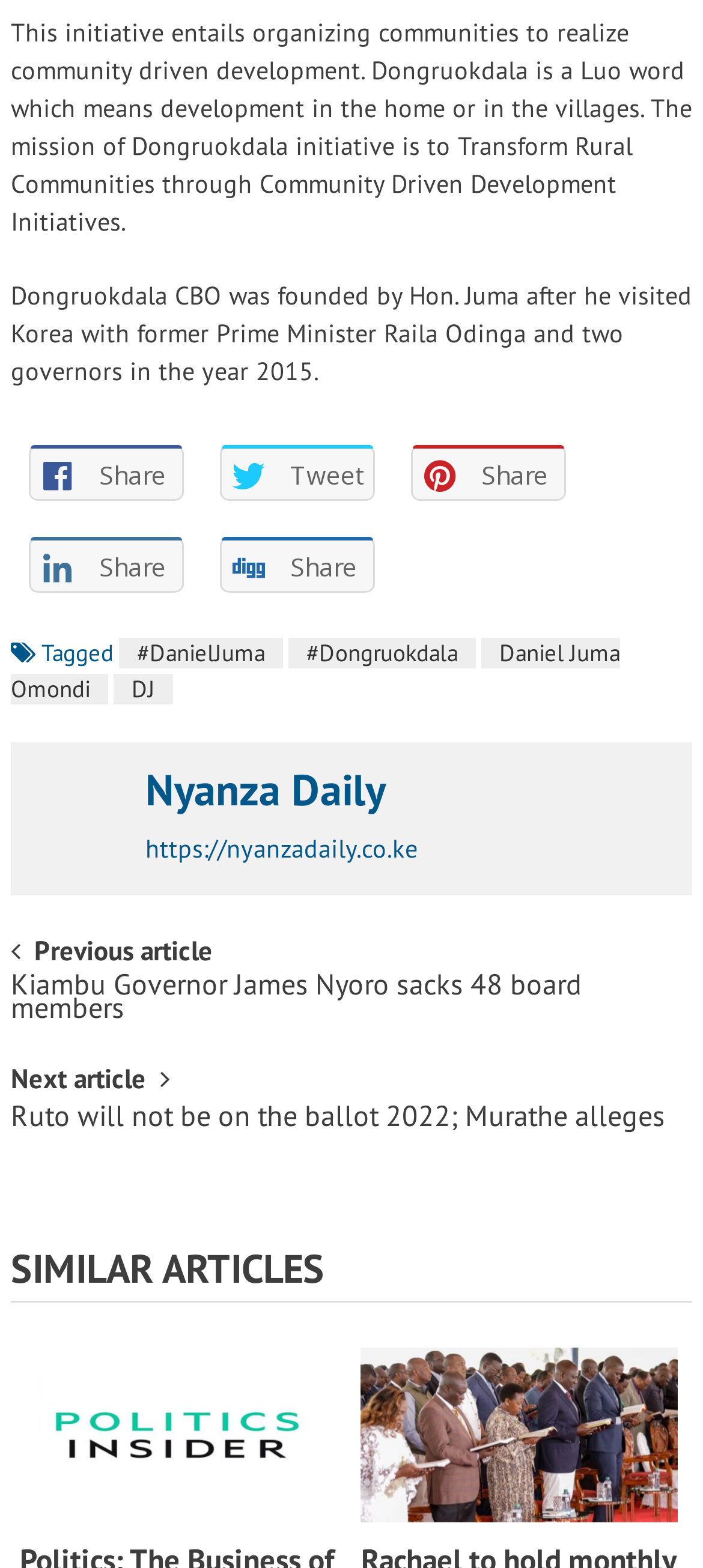Please locate the bounding box coordinates for the element that should be clicked to achieve the following instruction: "Explore similar articles". Ensure the coordinates are given as four float numbers between 0 and 1, i.e., [left, top, right, bottom].

[0.028, 0.903, 0.477, 0.924]